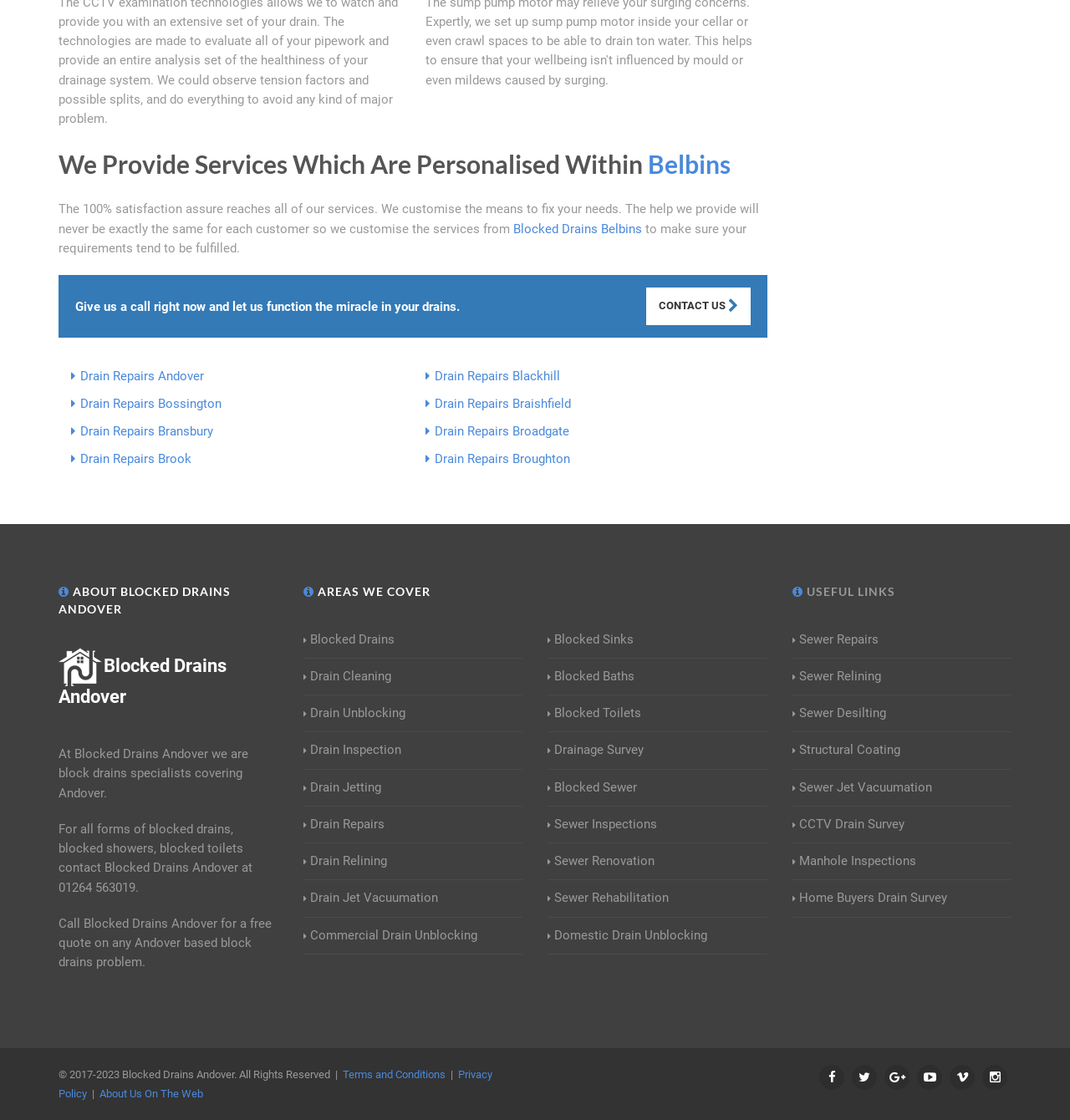Calculate the bounding box coordinates of the UI element given the description: "Contact Us".

[0.604, 0.257, 0.701, 0.29]